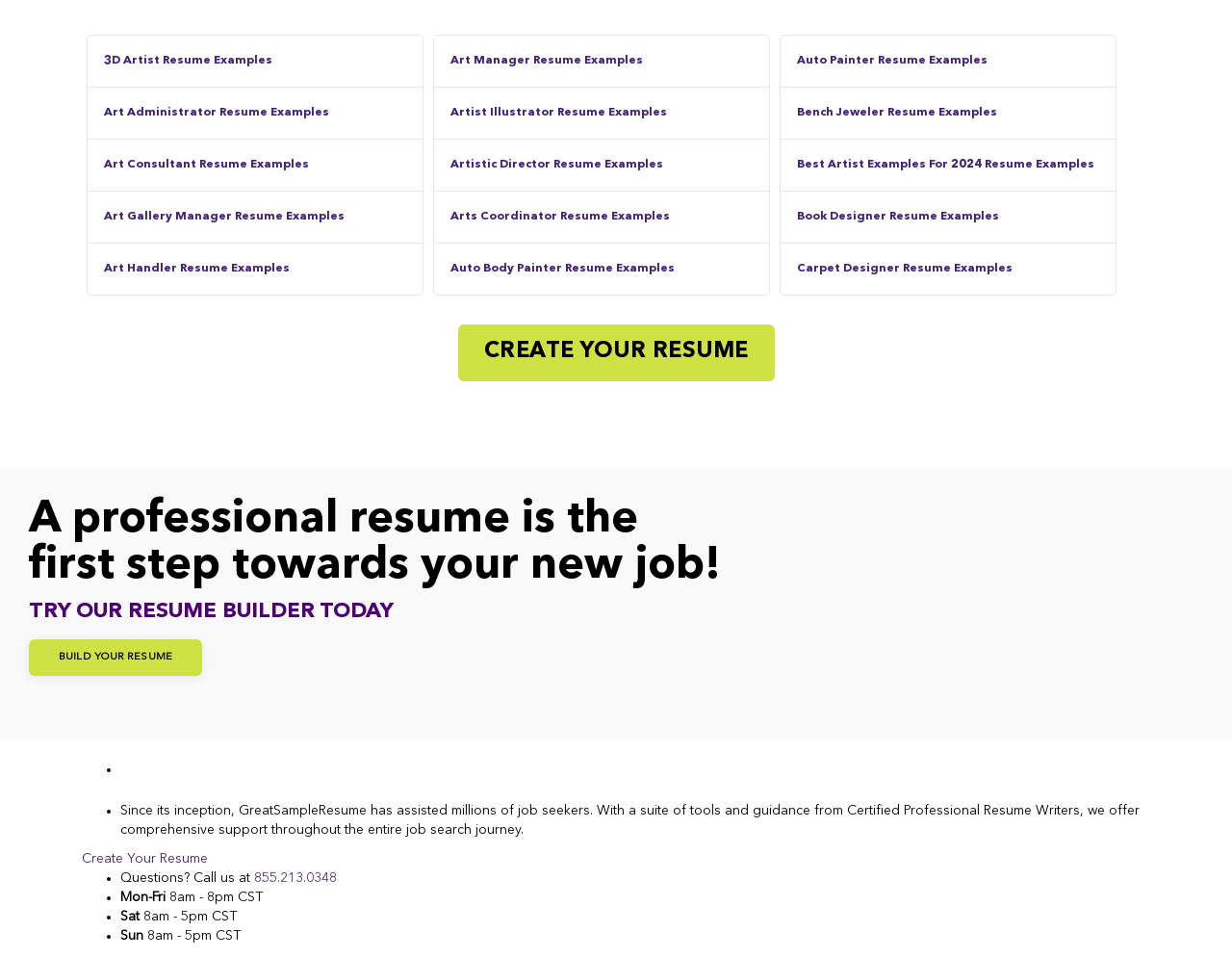Determine the bounding box coordinates of the clickable element to achieve the following action: 'Build Your Resume'. Provide the coordinates as four float values between 0 and 1, formatted as [left, top, right, bottom].

[0.023, 0.667, 0.164, 0.705]